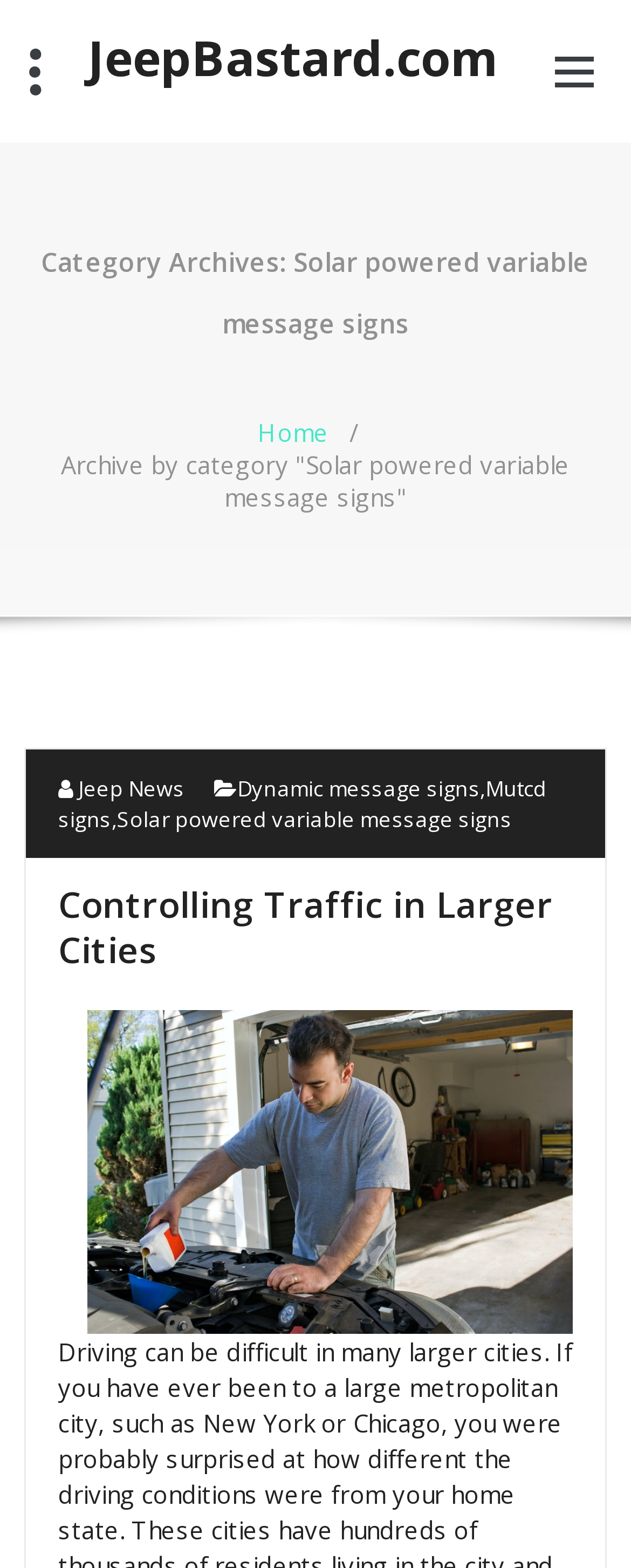What type of signs is the image related to?
Please provide a comprehensive answer based on the information in the image.

I determined the answer by looking at the image element with the description 'Grid powered dynamic message signs', which suggests that the image is related to this type of signs.